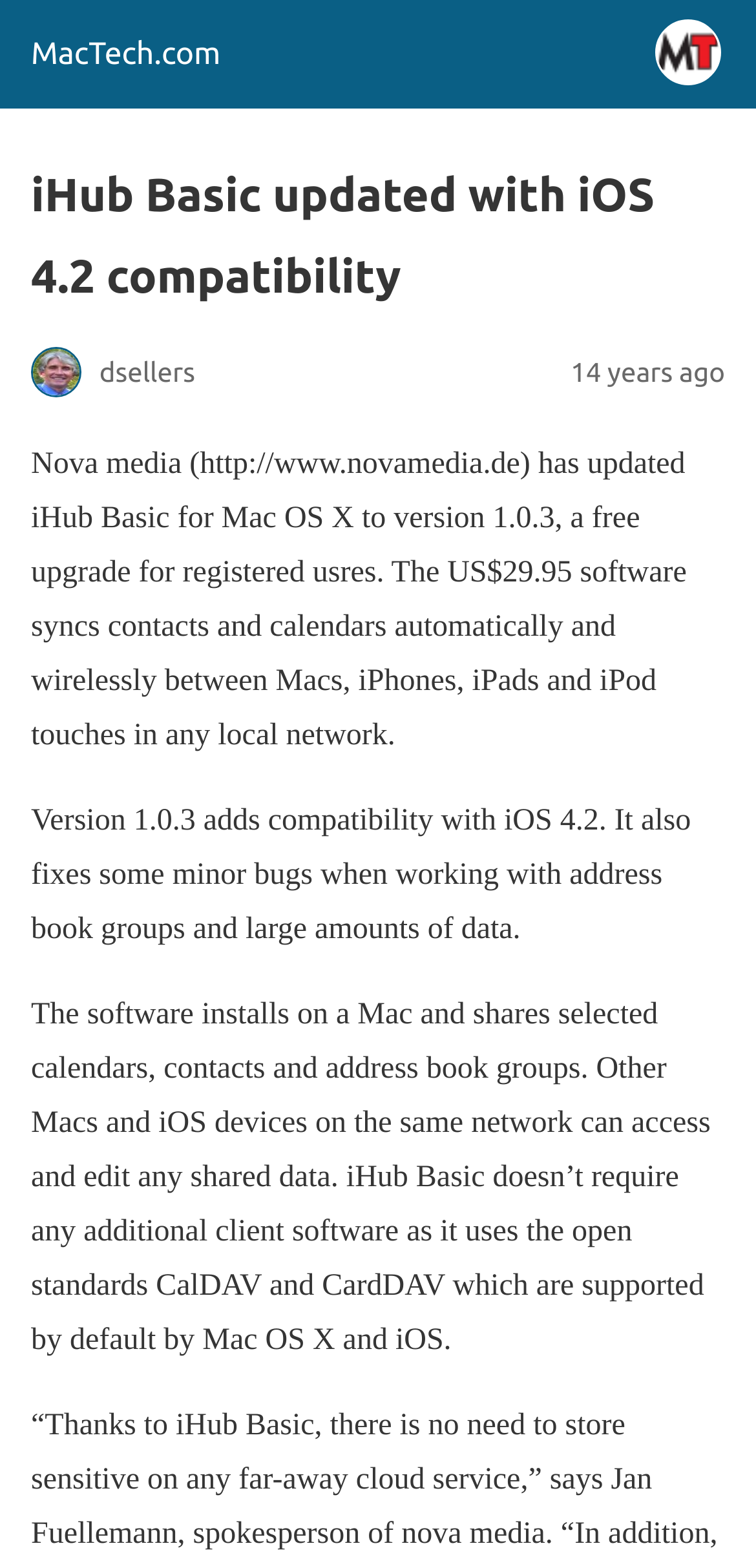What is the compatibility update in iHub Basic 1.0.3?
Using the details from the image, give an elaborate explanation to answer the question.

According to the webpage, version 1.0.3 of iHub Basic adds compatibility with iOS 4.2, which means that the software now supports iOS 4.2.